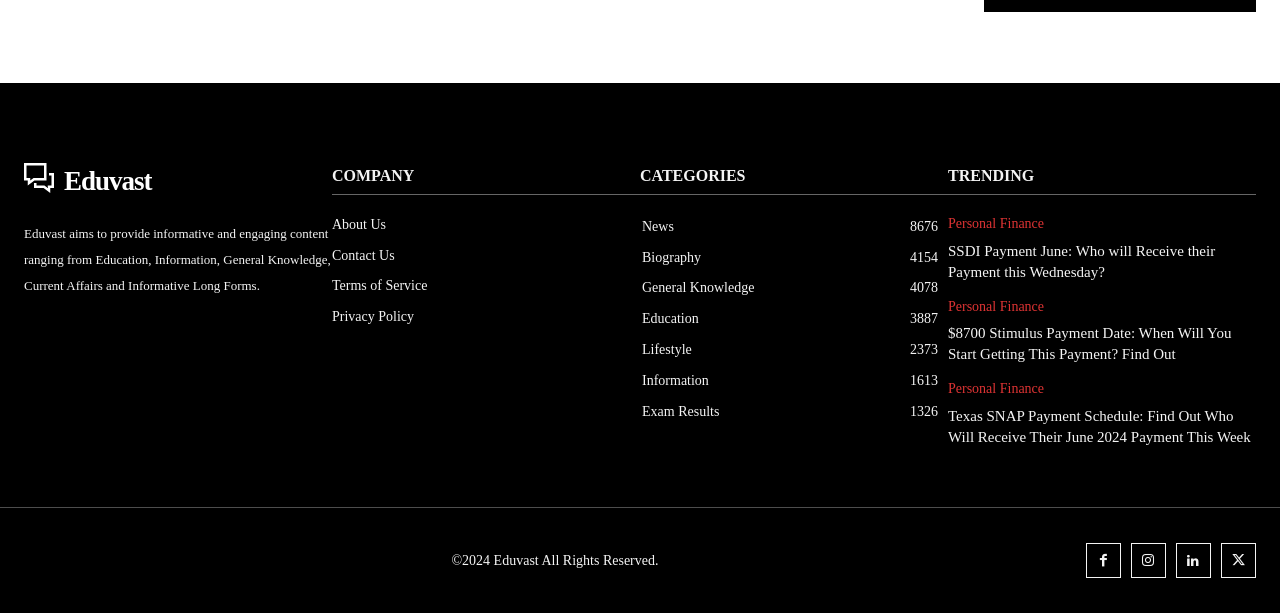What categories are available on the website?
Provide a thorough and detailed answer to the question.

The categories can be found in the middle section of the webpage, where there are links to different categories such as News, Biography, General Knowledge, Education, Lifestyle, Information, and Exam Results.